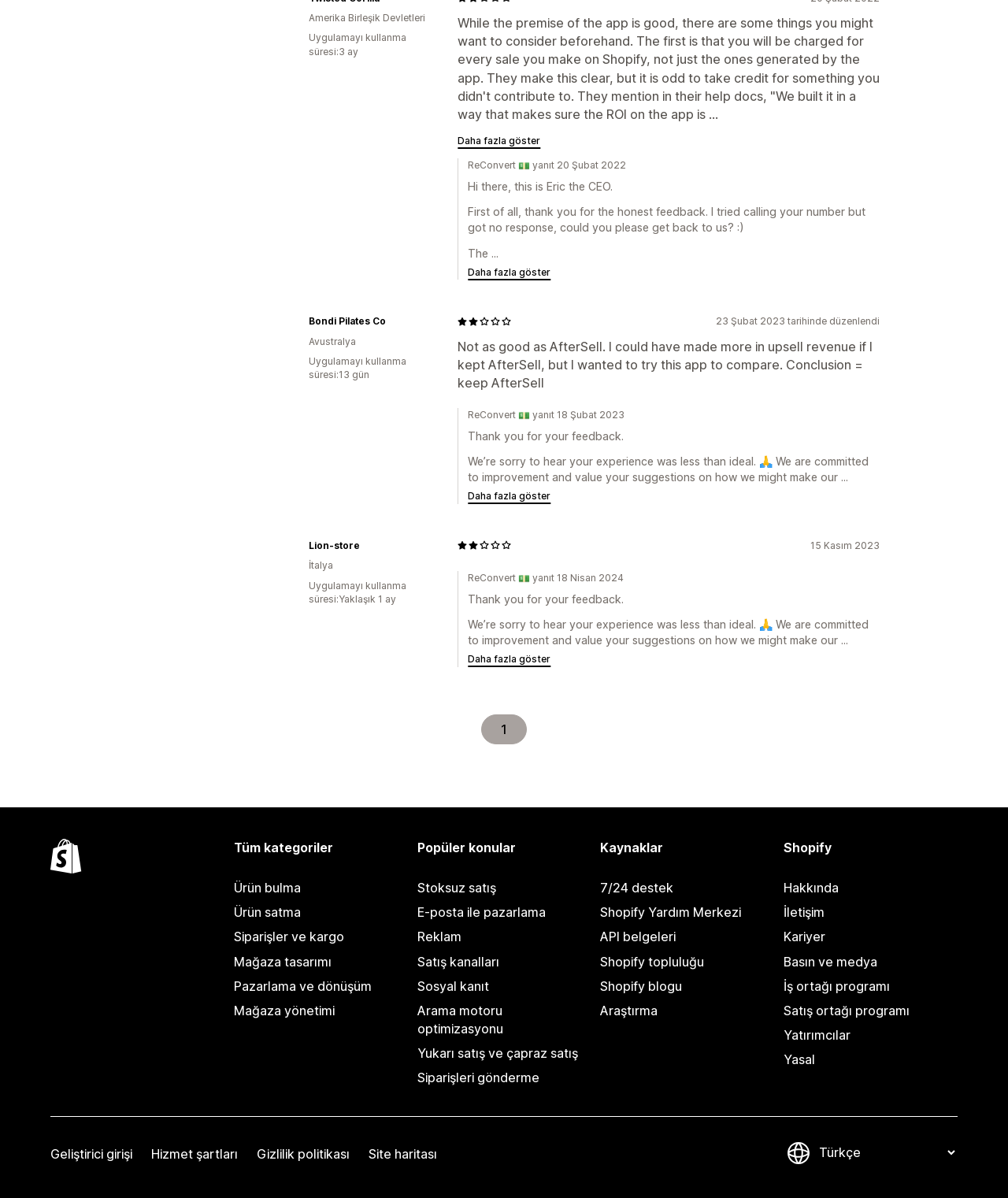Predict the bounding box of the UI element based on the description: "English". The coordinates should be four float numbers between 0 and 1, formatted as [left, top, right, bottom].

None